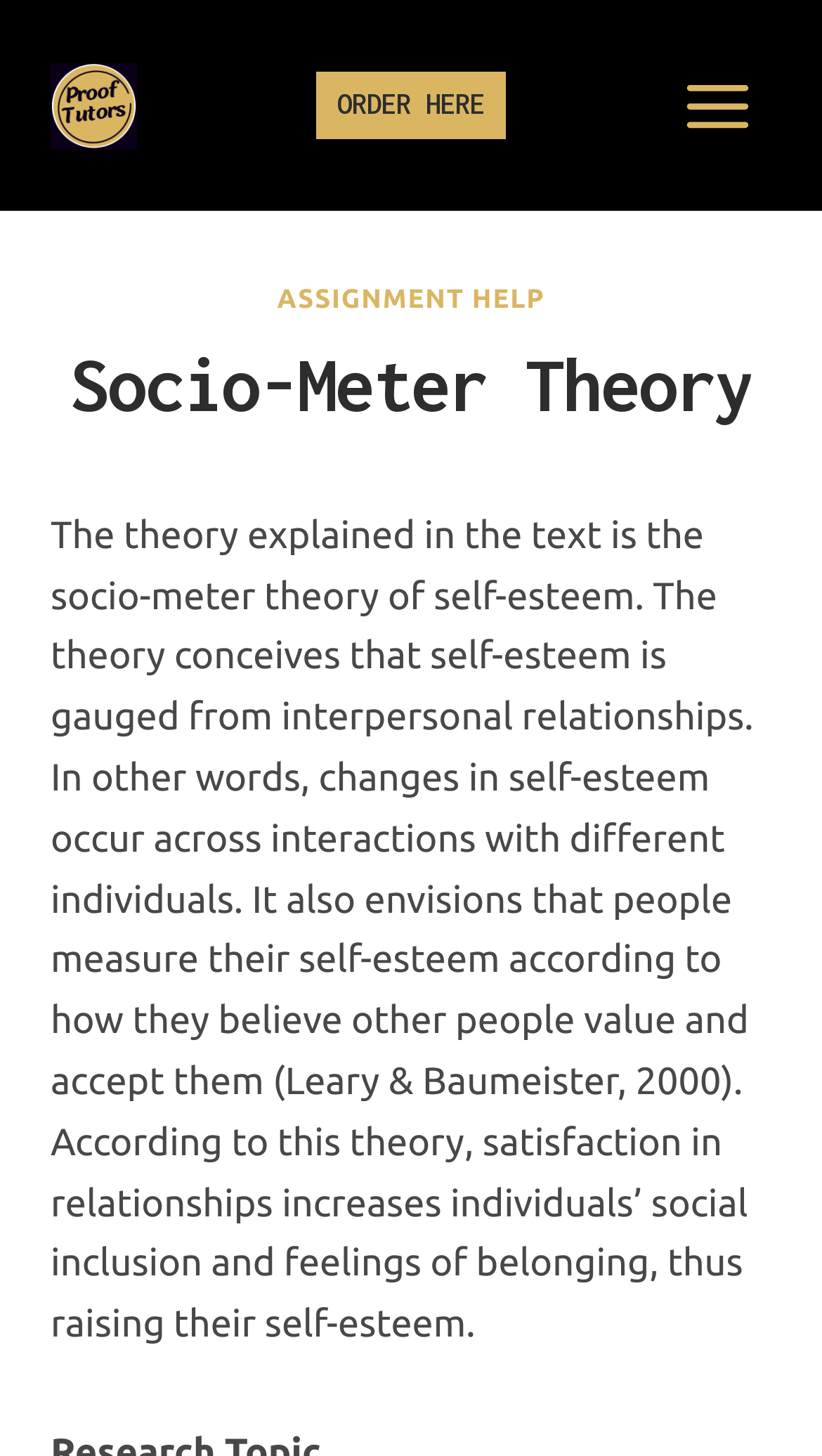Using the provided element description: "aria-label="ProofTutors"", determine the bounding box coordinates of the corresponding UI element in the screenshot.

[0.062, 0.043, 0.167, 0.102]